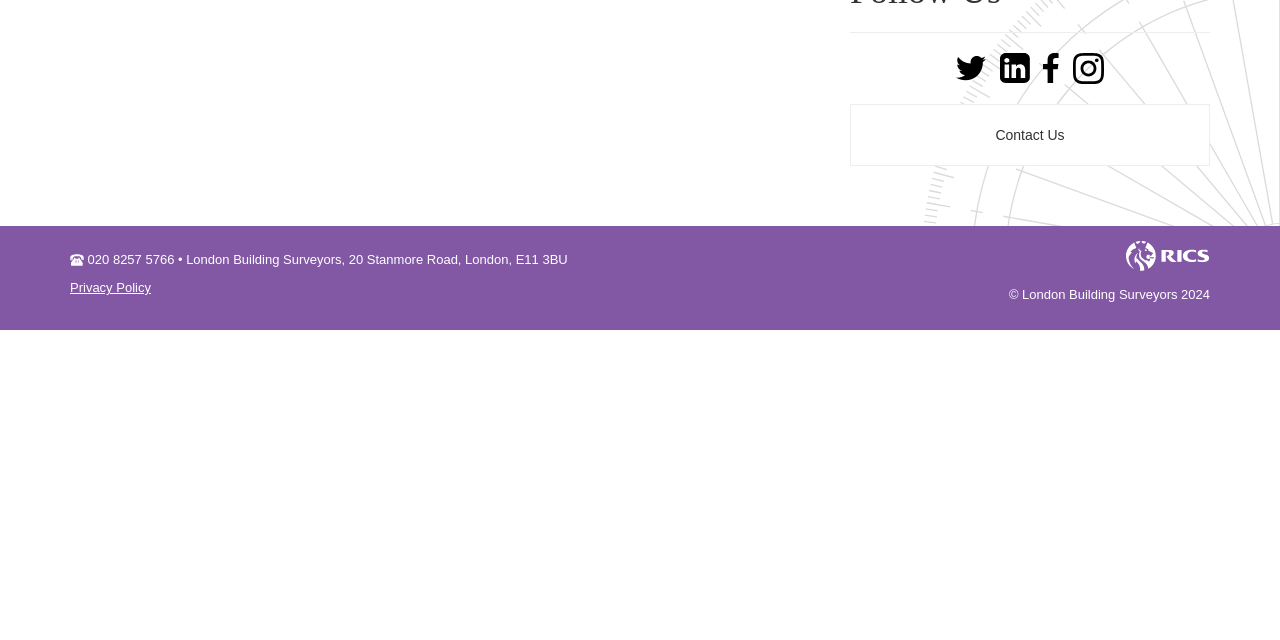Identify the bounding box for the described UI element: "opKQln_1_".

[0.88, 0.404, 0.945, 0.428]